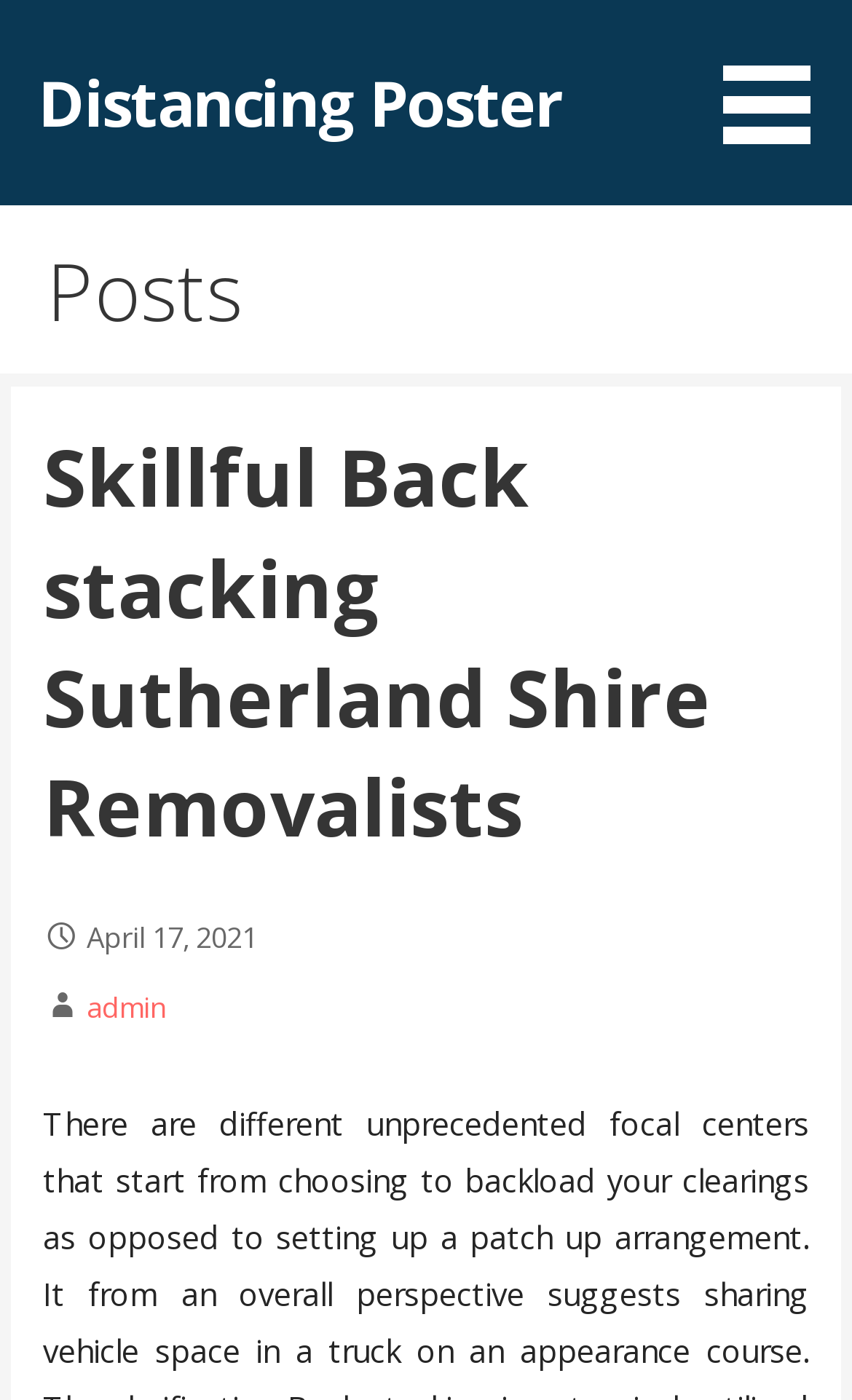Please analyze the image and give a detailed answer to the question:
What type of content is presented on this webpage?

The webpage has a heading, a date, and an author, which are typical characteristics of a blog post. The content is likely a written article or a news post.